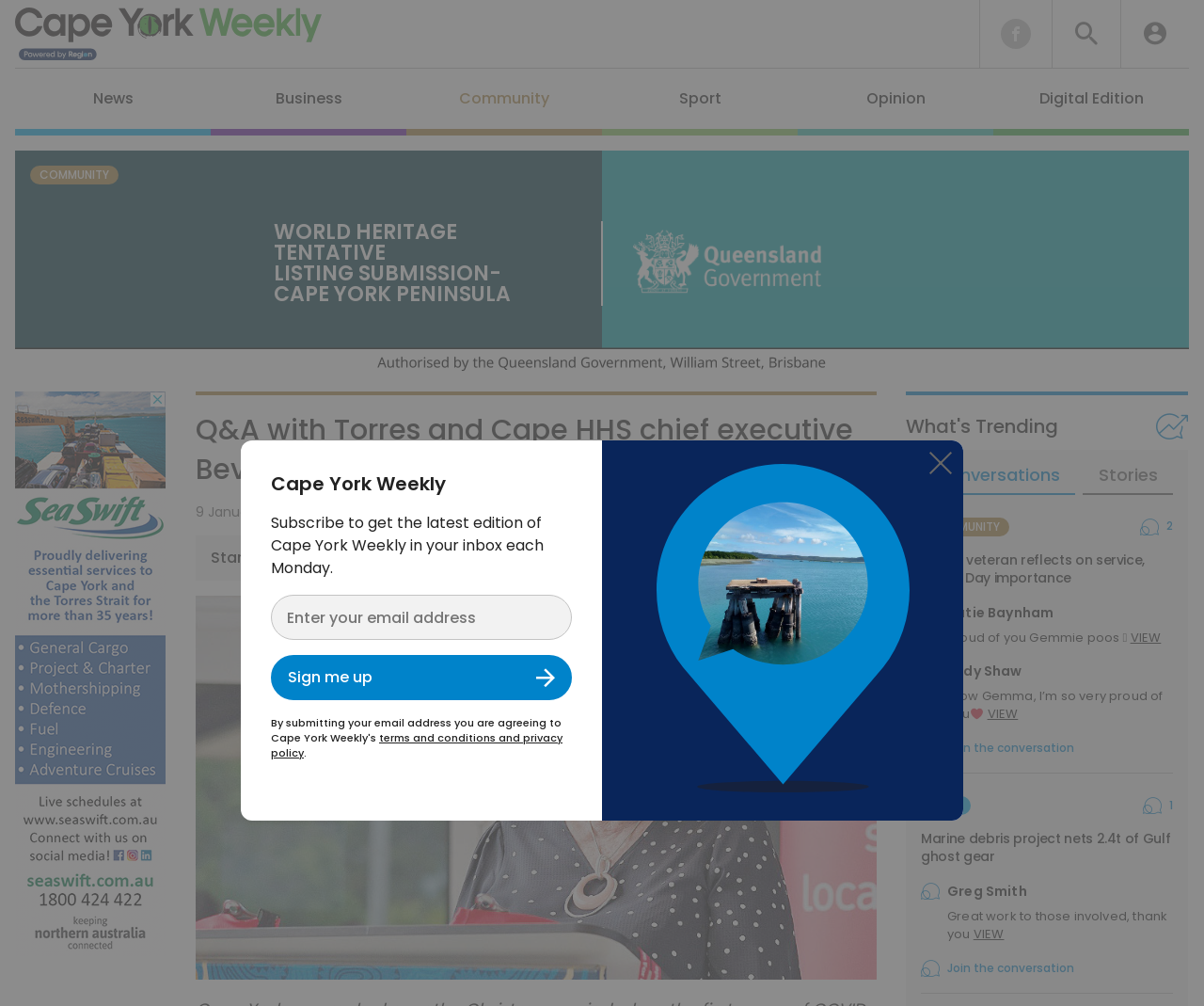Please specify the bounding box coordinates of the clickable region necessary for completing the following instruction: "Start the conversation". The coordinates must consist of four float numbers between 0 and 1, i.e., [left, top, right, bottom].

[0.162, 0.532, 0.728, 0.577]